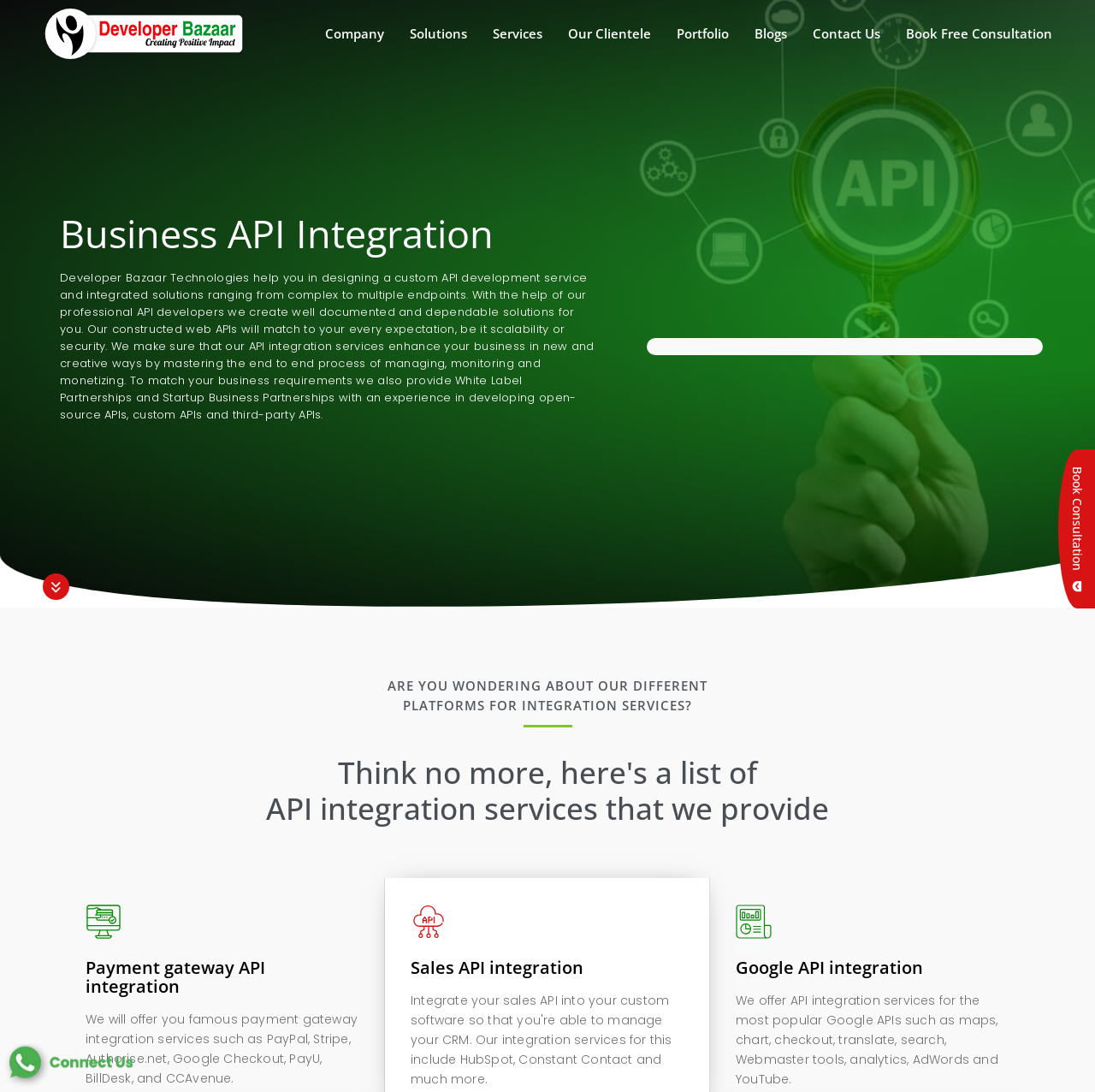How many types of API integration services are listed?
Use the information from the screenshot to give a comprehensive response to the question.

The webpage lists three types of API integration services: Payment gateway API integration, Sales API integration, and Google API integration. These services are described with headings and accompanied by images.